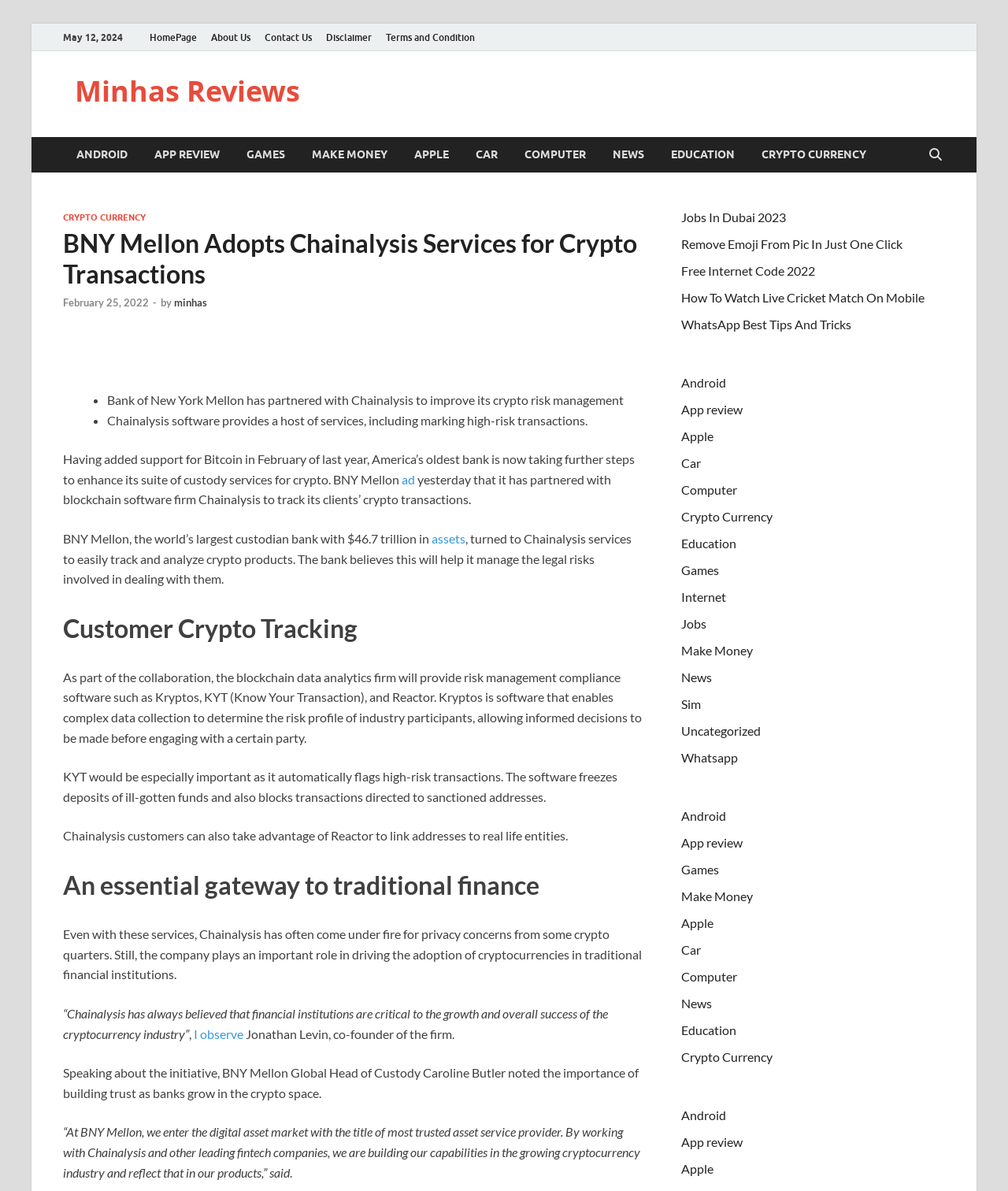Determine the bounding box coordinates of the element's region needed to click to follow the instruction: "Learn more about 'Crypto Currency'". Provide these coordinates as four float numbers between 0 and 1, formatted as [left, top, right, bottom].

[0.742, 0.115, 0.873, 0.145]